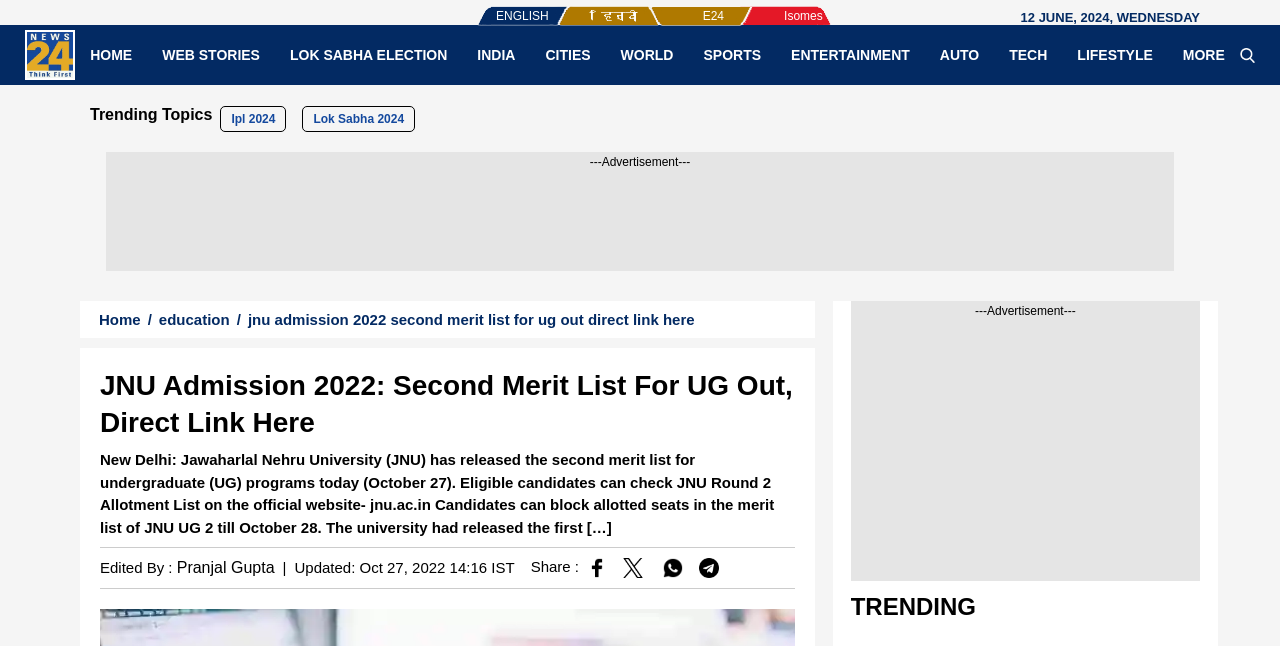Using the element description: "Lok Sabha 2024", determine the bounding box coordinates for the specified UI element. The coordinates should be four float numbers between 0 and 1, [left, top, right, bottom].

[0.236, 0.164, 0.324, 0.204]